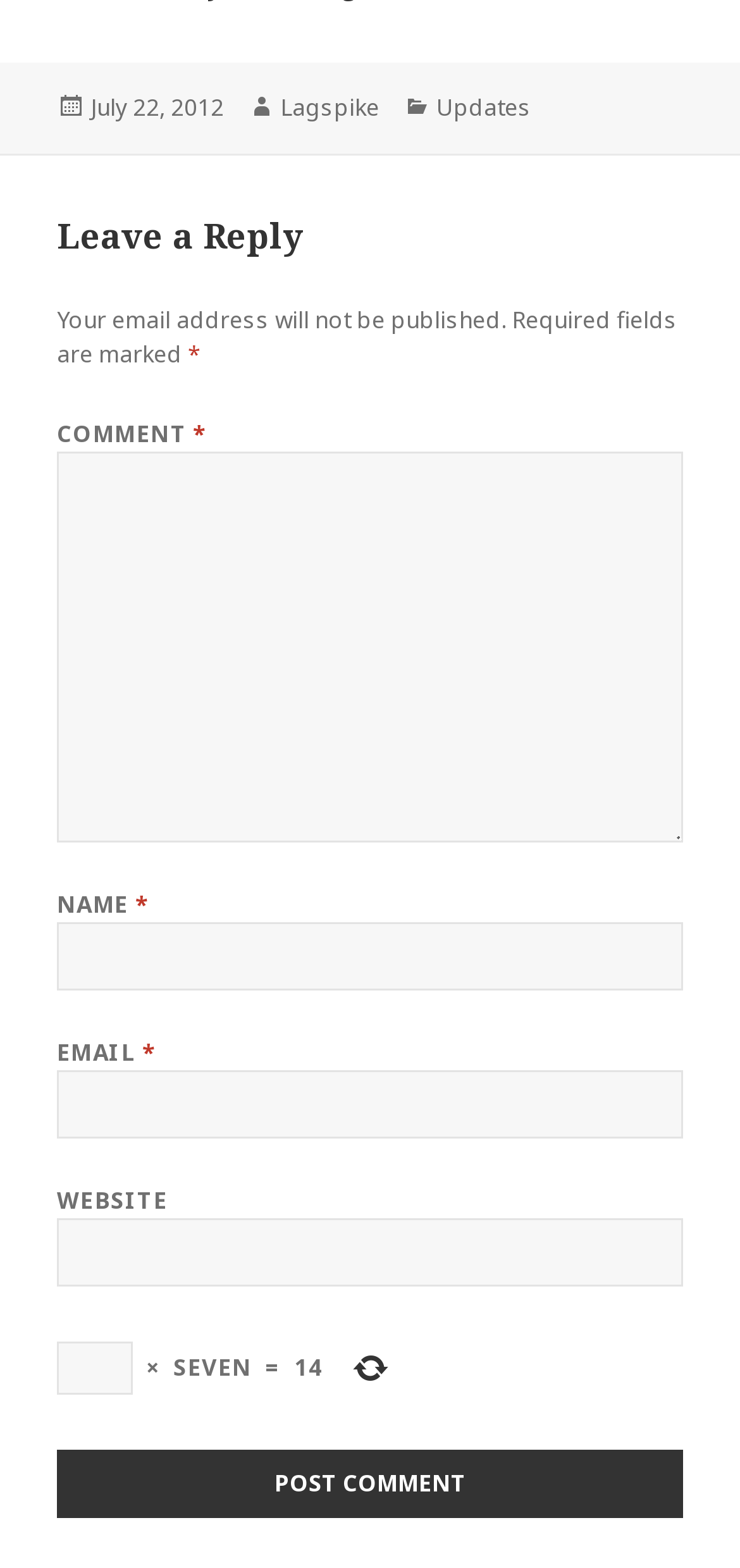Specify the bounding box coordinates of the element's region that should be clicked to achieve the following instruction: "Enter a comment". The bounding box coordinates consist of four float numbers between 0 and 1, in the format [left, top, right, bottom].

[0.077, 0.288, 0.923, 0.537]